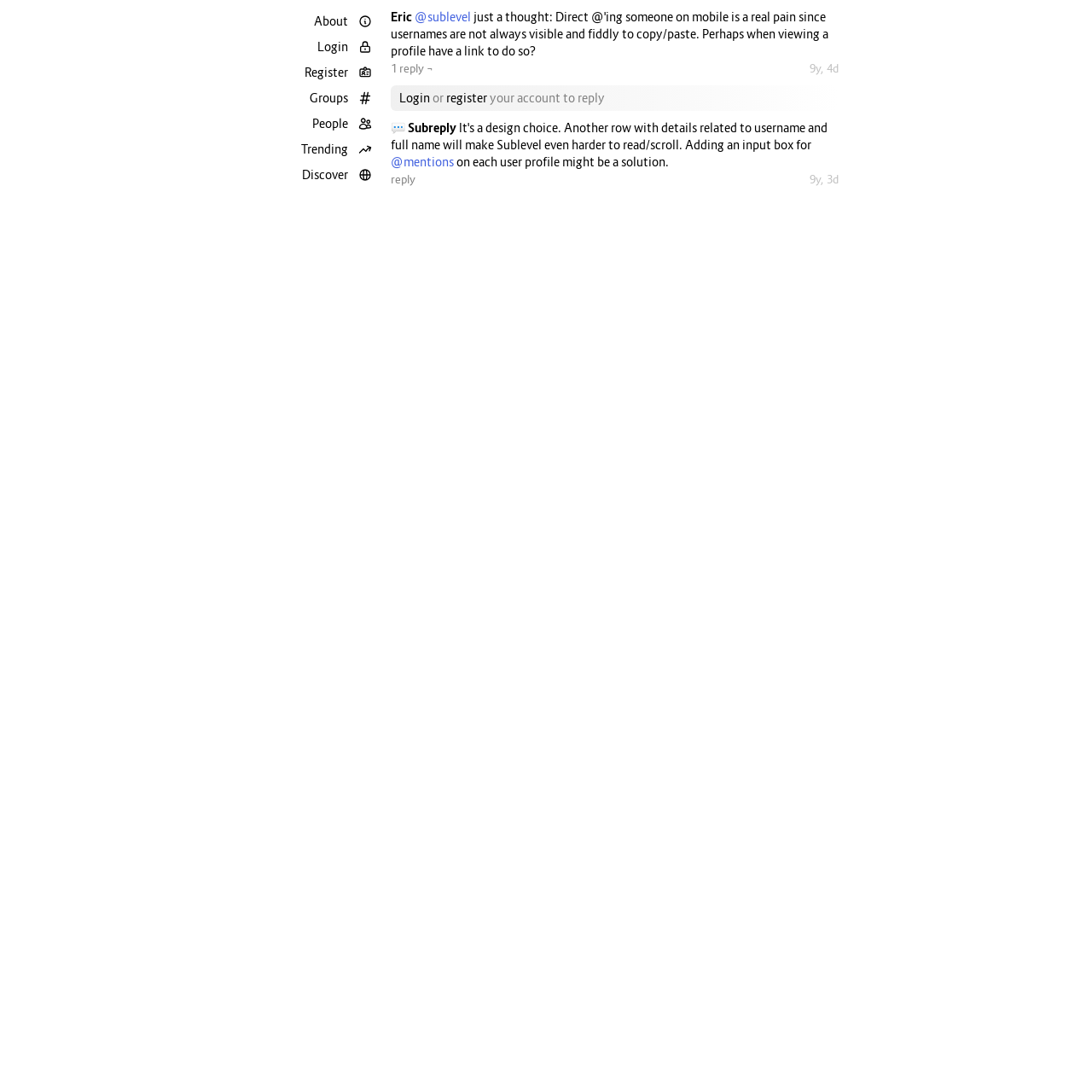Provide a one-word or brief phrase answer to the question:
What is the alternative to login or register to reply?

Subreply